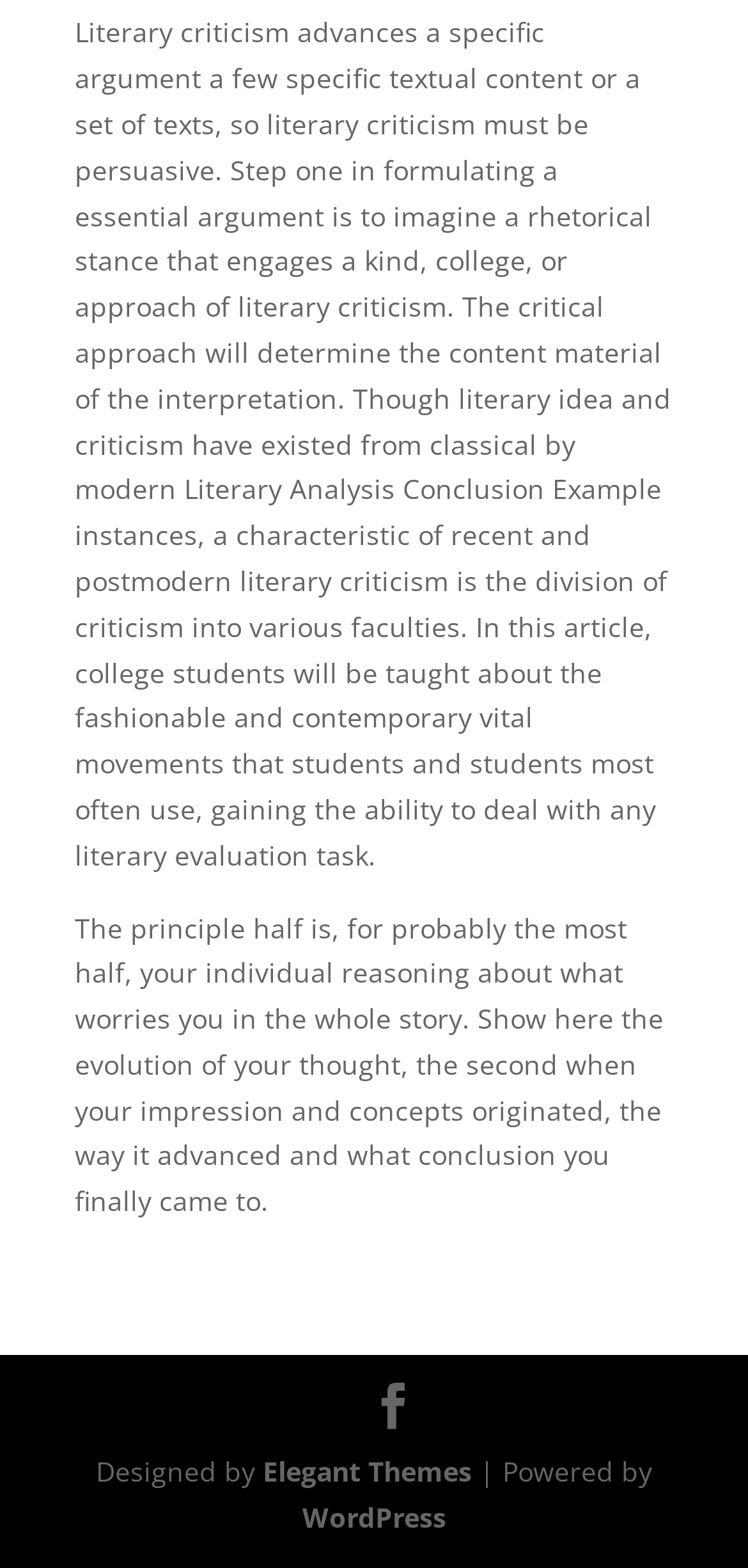Respond to the following question with a brief word or phrase:
How many links are provided in the main content area?

2